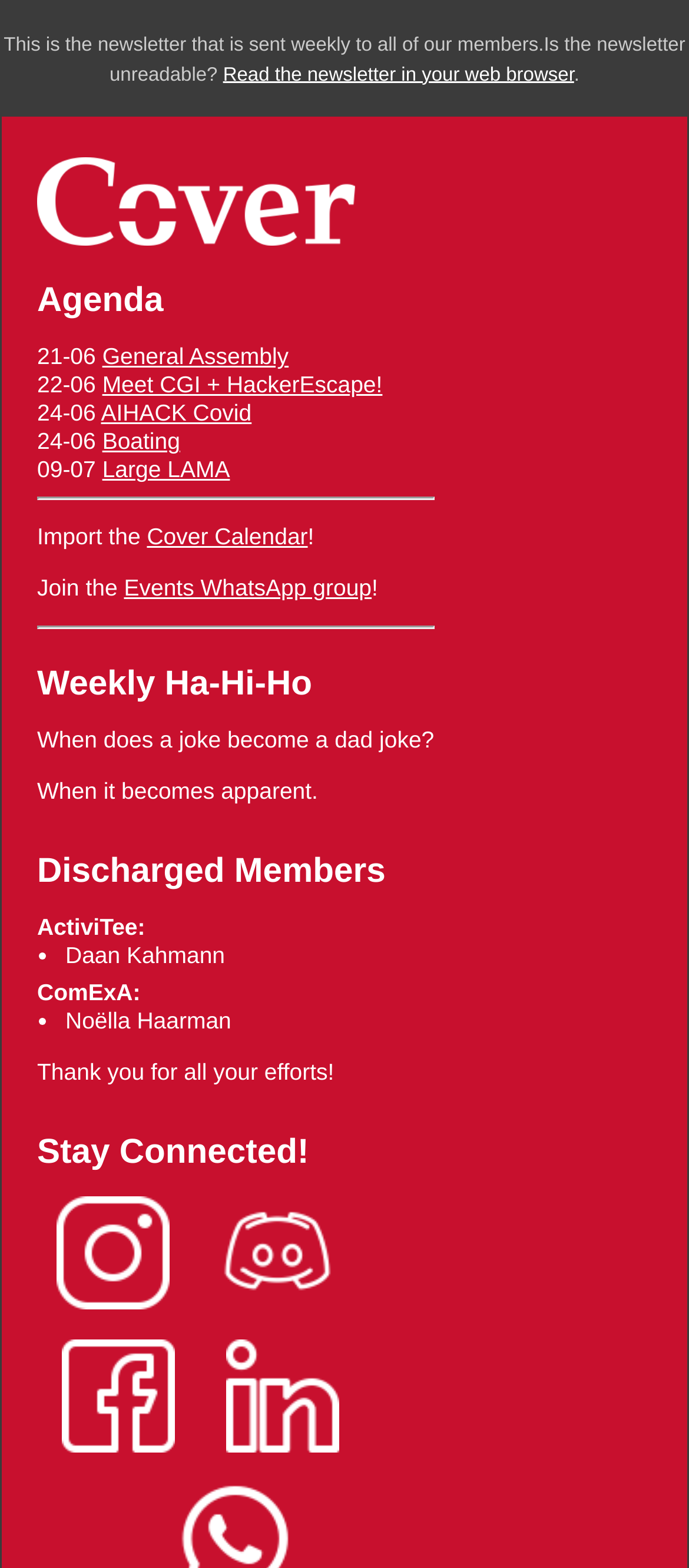Can you find the bounding box coordinates of the area I should click to execute the following instruction: "View the next page"?

None